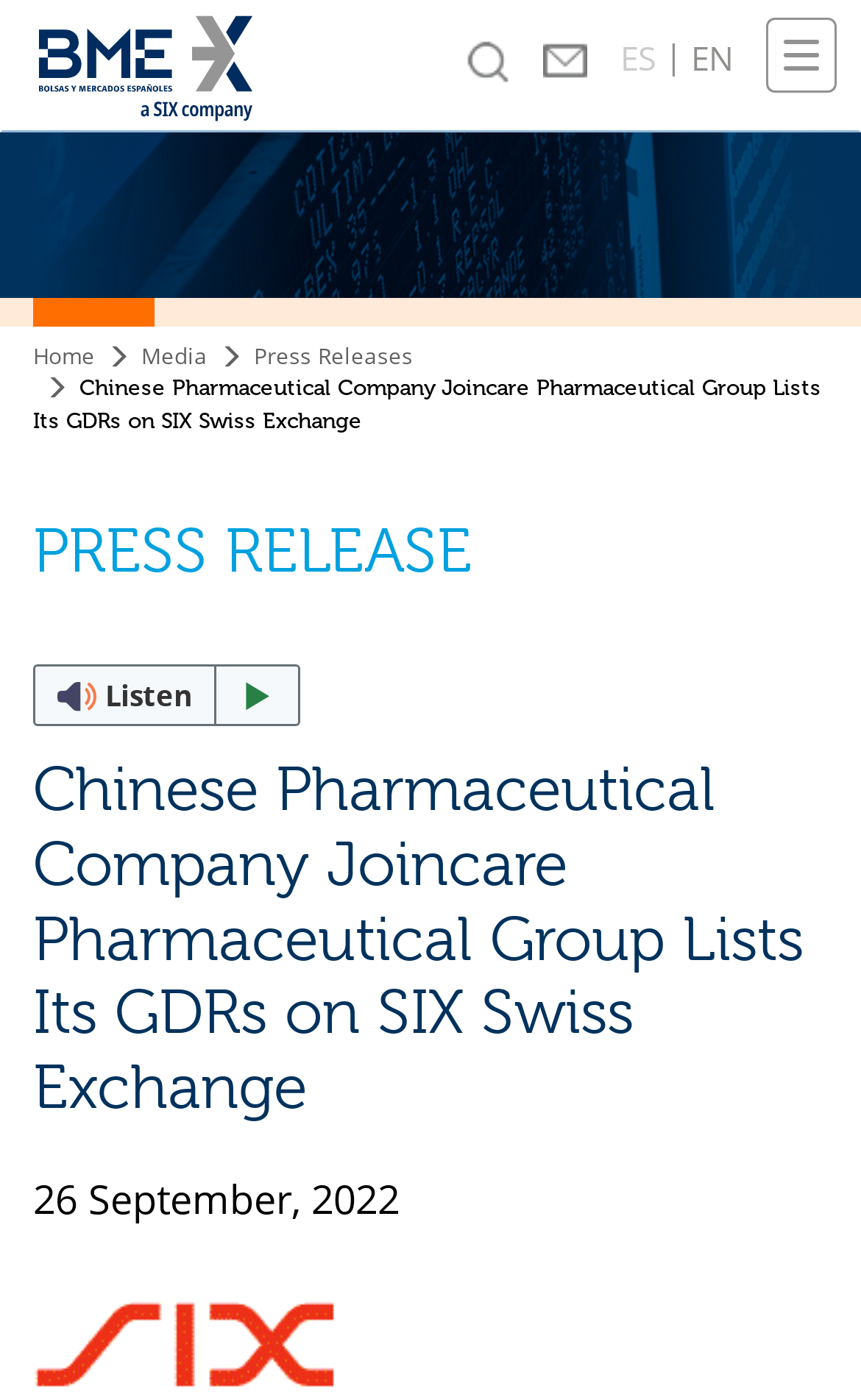Please provide a comprehensive response to the question below by analyzing the image: 
What is the purpose of the 'ReadSpeaker webReader' button?

The 'ReadSpeaker webReader' button is a feature that allows users to listen to the webpage content, suggesting that it is an accessibility feature for users who prefer to listen to the content rather than reading it.